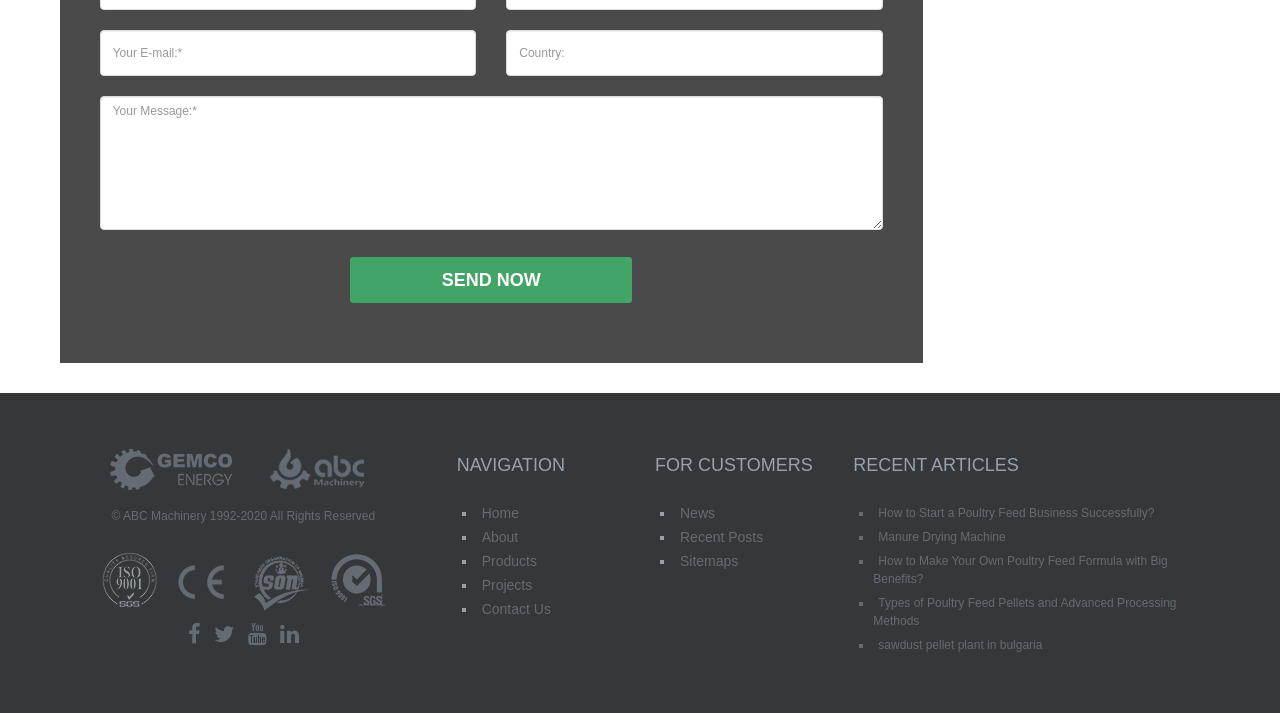What is the topic of the recent article 'How to Start a Poultry Feed Business Successfully?'?
Please provide a single word or phrase as your answer based on the image.

Poultry feed business